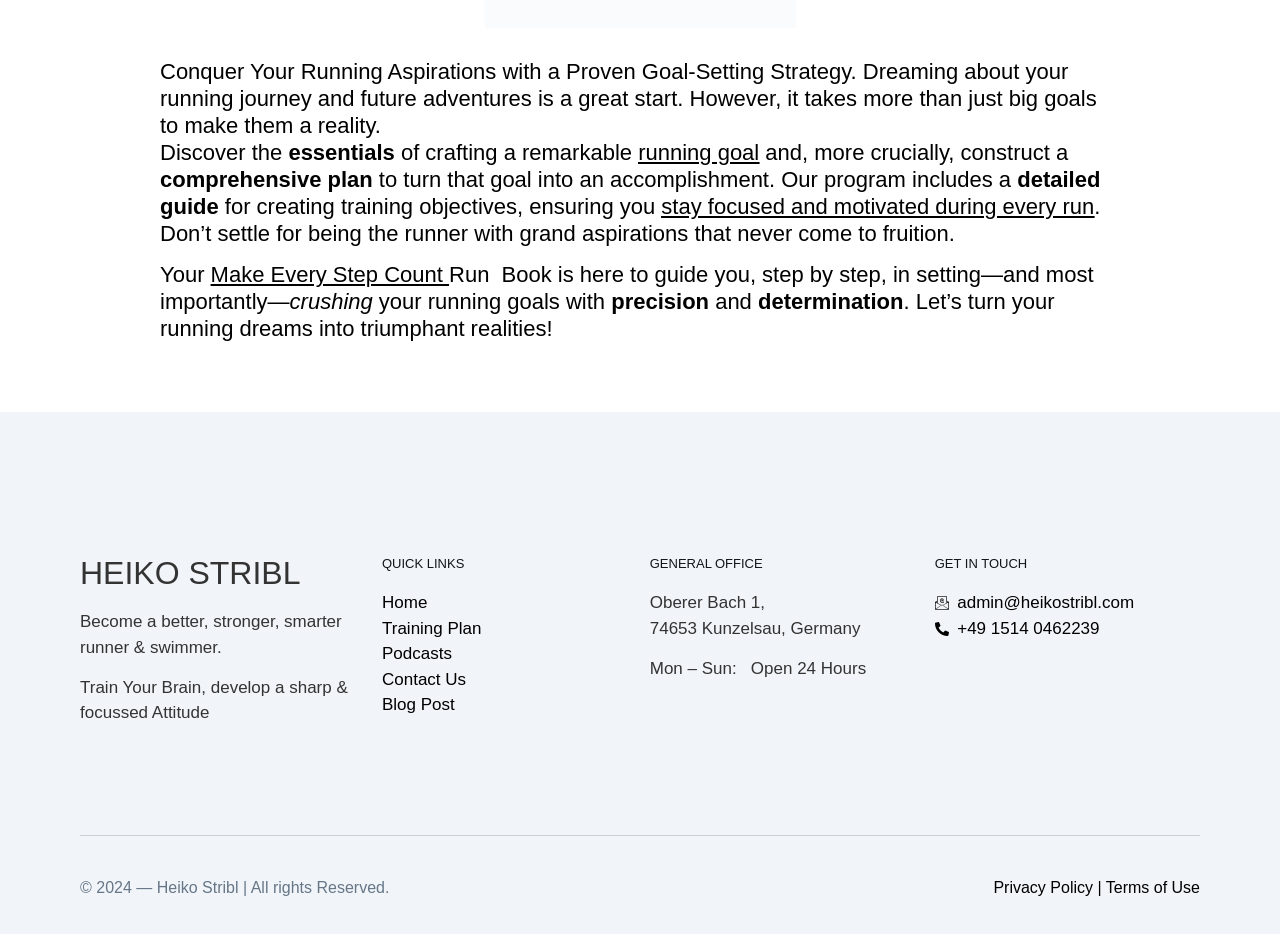Identify the bounding box coordinates for the UI element described as: "Training Plan". The coordinates should be provided as four floats between 0 and 1: [left, top, right, bottom].

[0.298, 0.659, 0.492, 0.687]